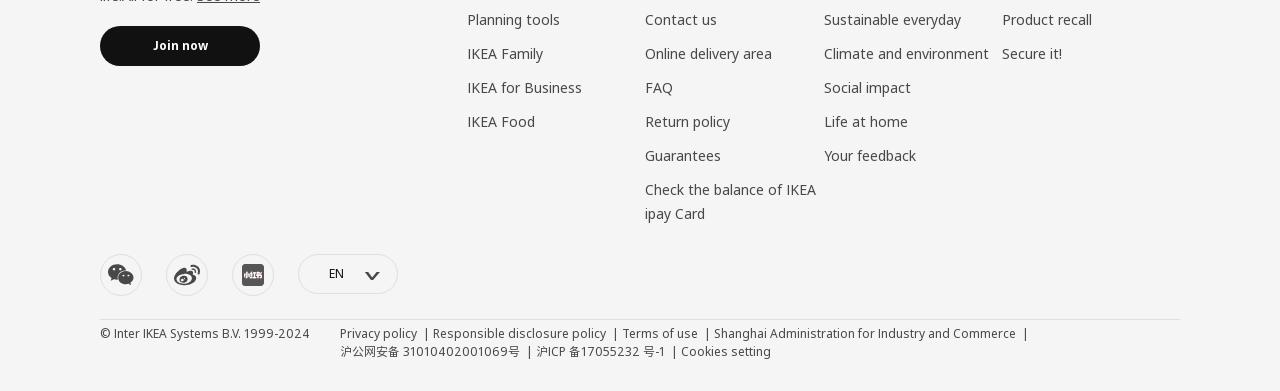Determine the bounding box coordinates for the HTML element mentioned in the following description: "Guarantees". The coordinates should be a list of four floats ranging from 0 to 1, represented as [left, top, right, bottom].

[0.504, 0.373, 0.564, 0.421]